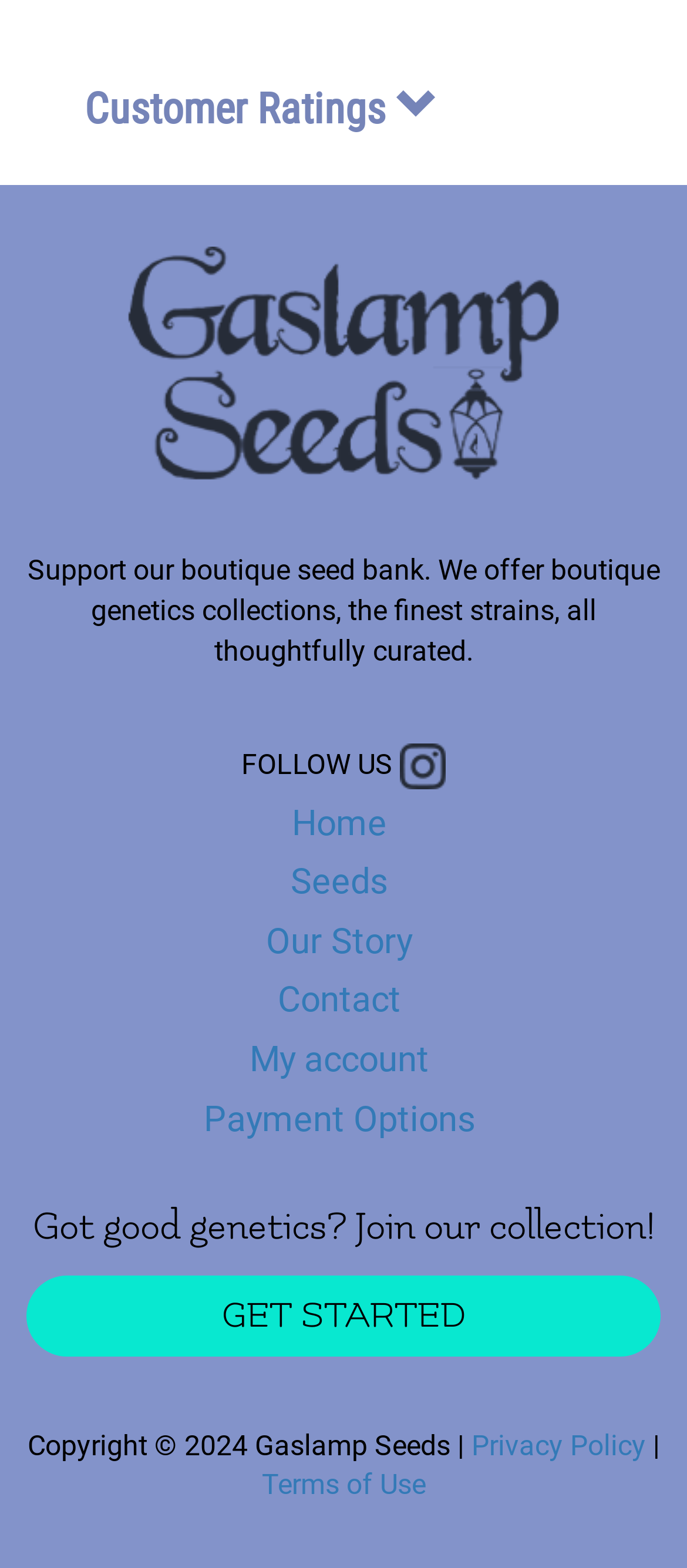Using the element description: "Payment Options", determine the bounding box coordinates for the specified UI element. The coordinates should be four float numbers between 0 and 1, [left, top, right, bottom].

[0.296, 0.699, 0.691, 0.726]